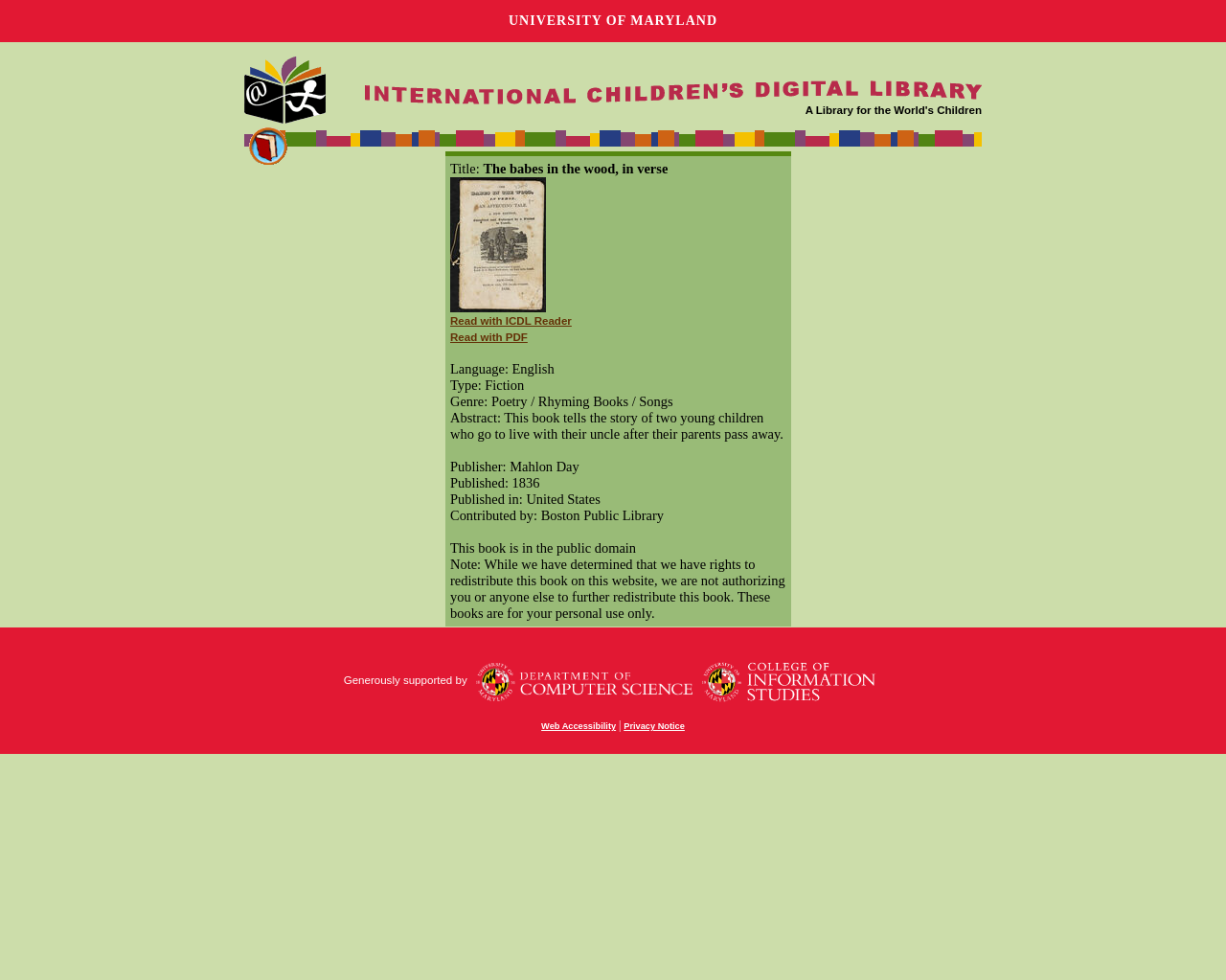Give a succinct answer to this question in a single word or phrase: 
In which year was the book published?

1836